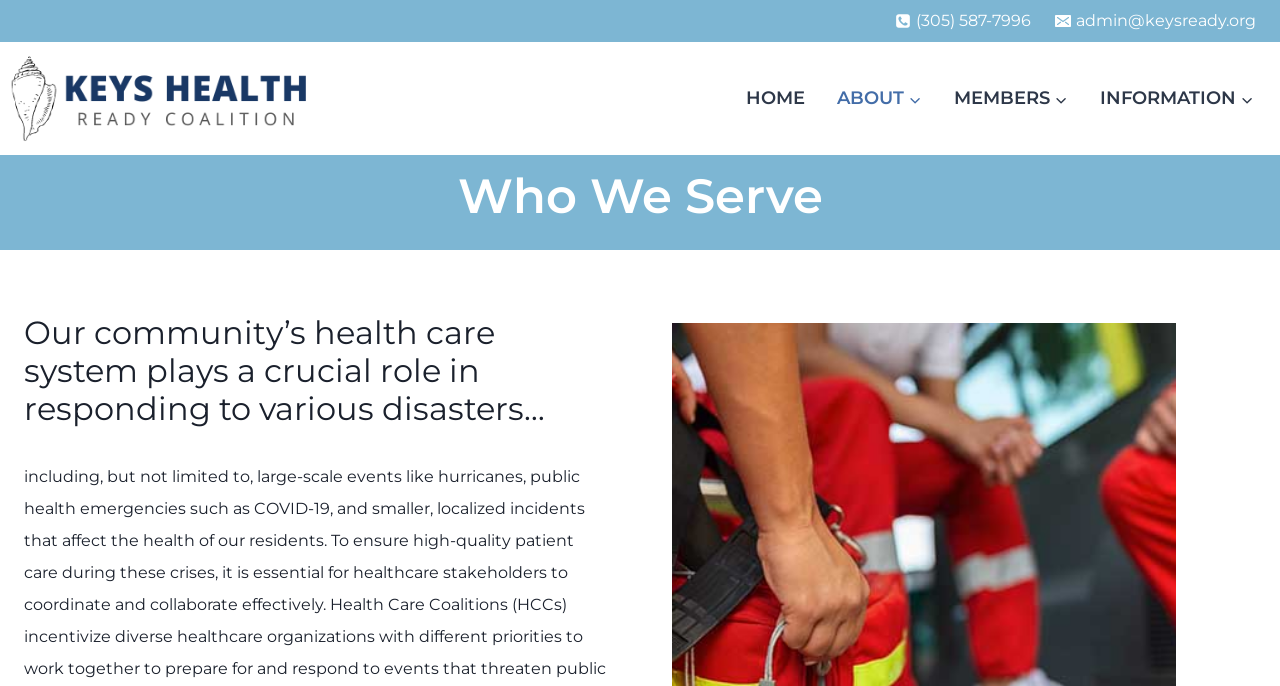What is the email address of Keys Ready Healthcare Coalition?
Provide a detailed answer to the question, using the image to inform your response.

I found the email address by looking at the top-right corner of the webpage, where there is an image of an email and a static text 'admin@keysready.org' next to it.